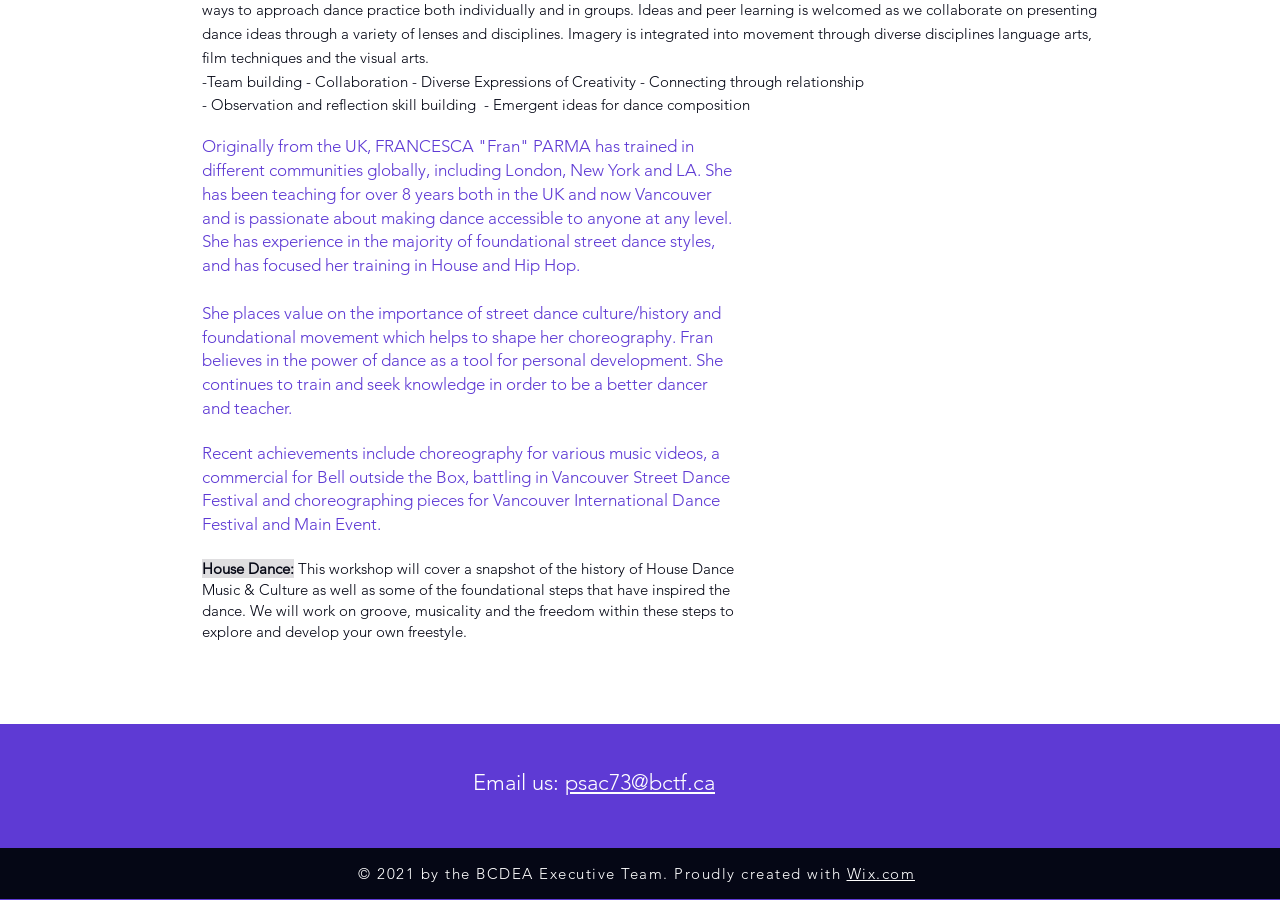What is the name of the platform used to create the website?
Look at the screenshot and provide an in-depth answer.

I found the name of the platform in the footer of the page, which is linked to the text 'Wix.com'.